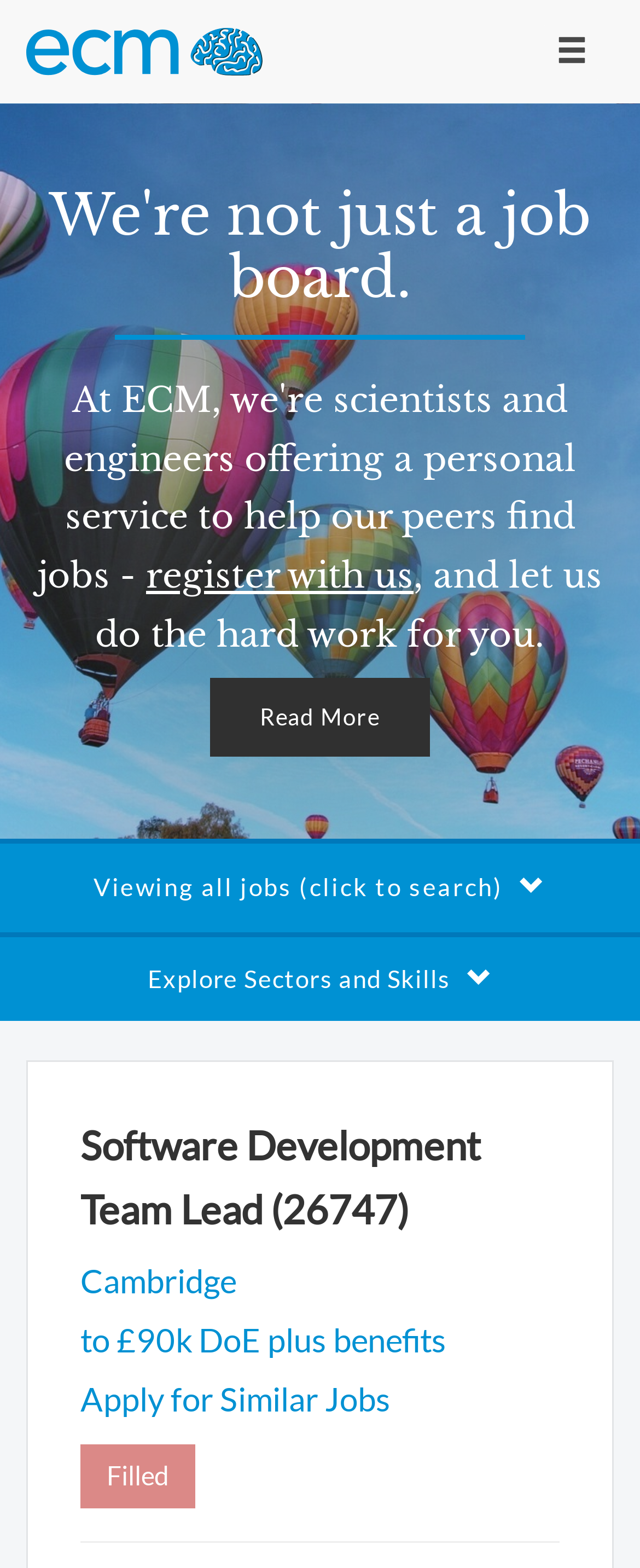Extract the main headline from the webpage and generate its text.

Software Development Team Lead (26747)